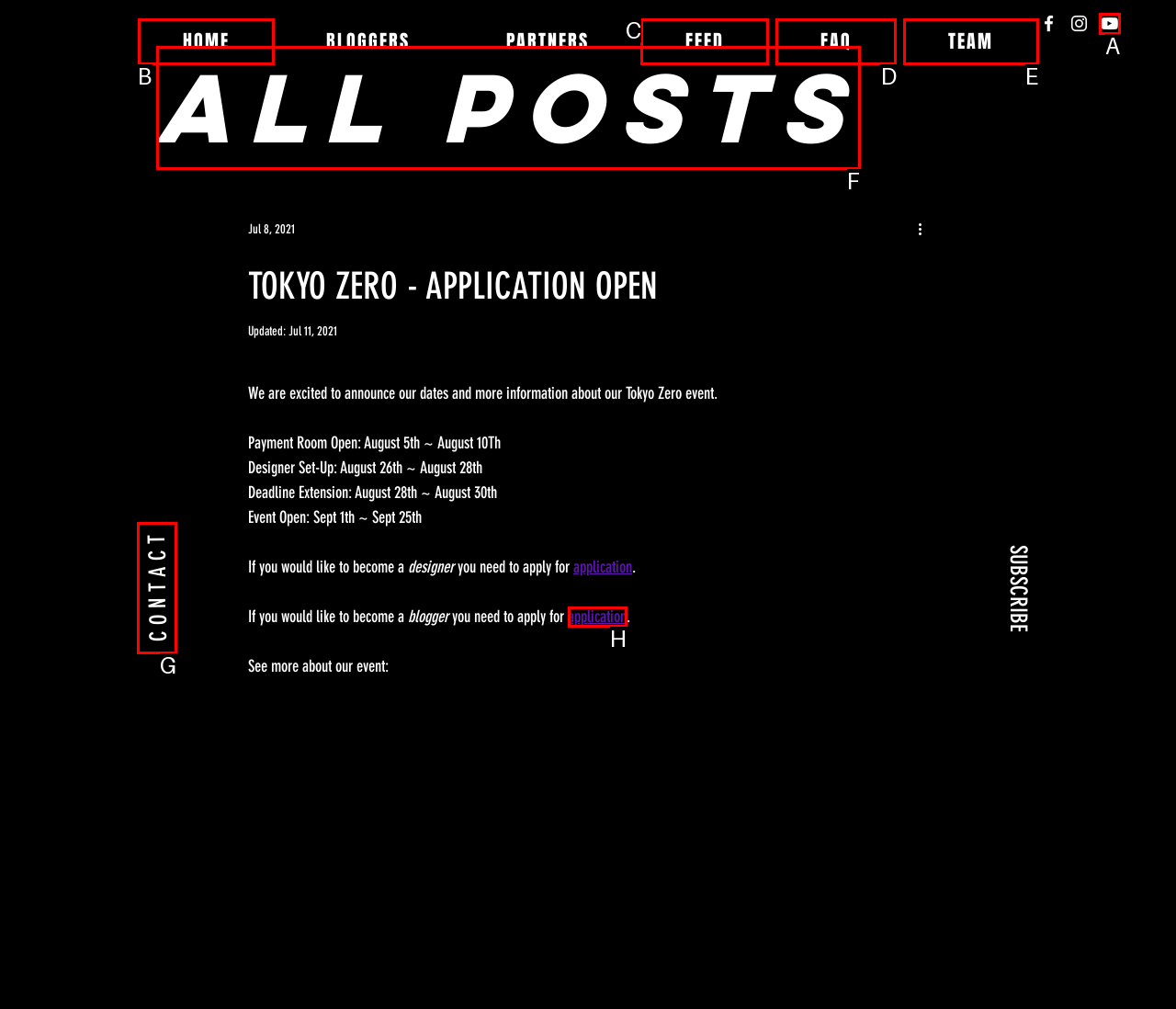From the options shown in the screenshot, tell me which lettered element I need to click to complete the task: Contact the team.

G